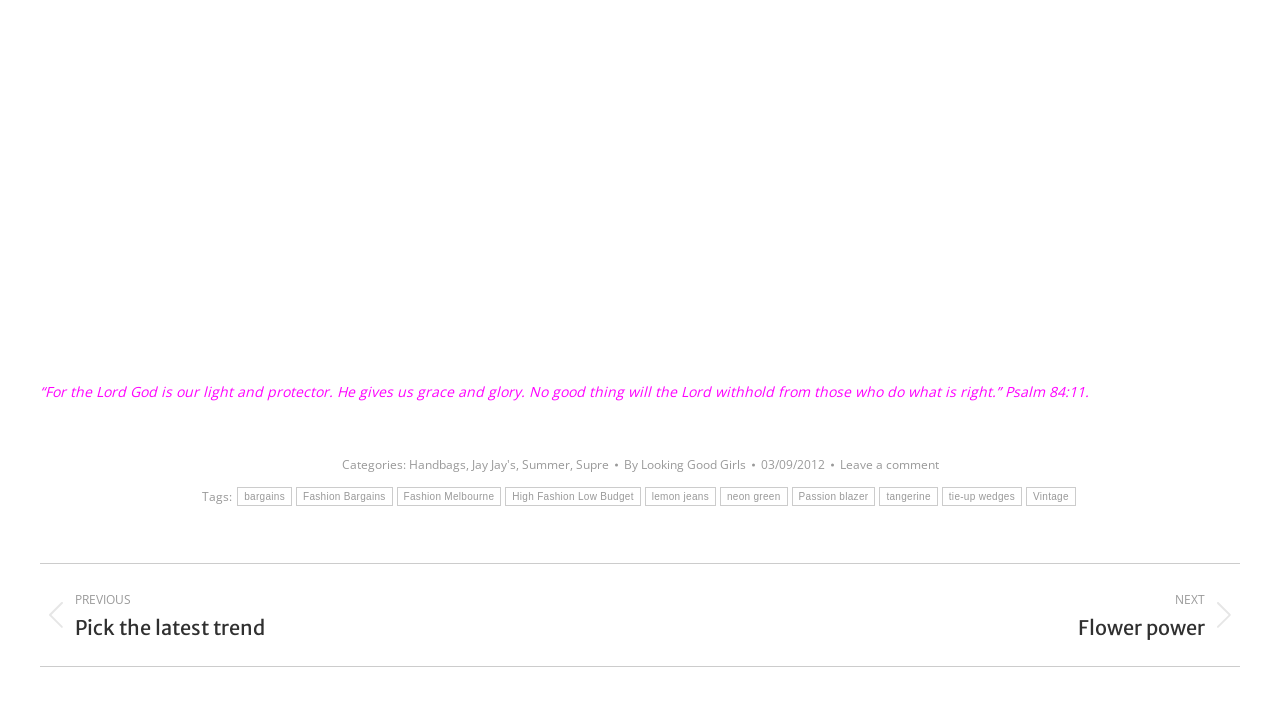Locate the bounding box coordinates of the clickable region to complete the following instruction: "View the 'Summer' category."

[0.407, 0.636, 0.445, 0.66]